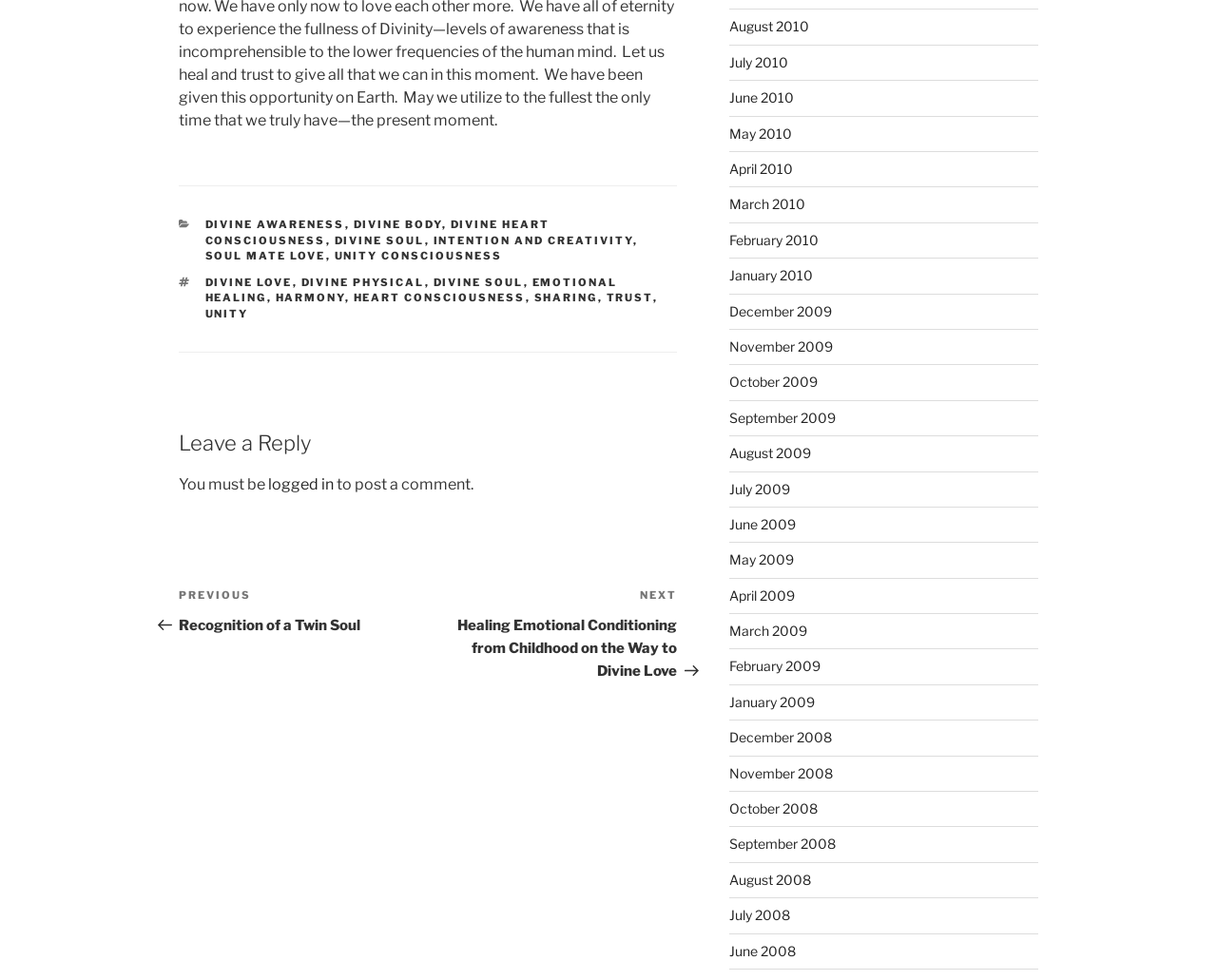Please identify the coordinates of the bounding box that should be clicked to fulfill this instruction: "Click on the 'August 2010' link".

[0.599, 0.019, 0.665, 0.035]